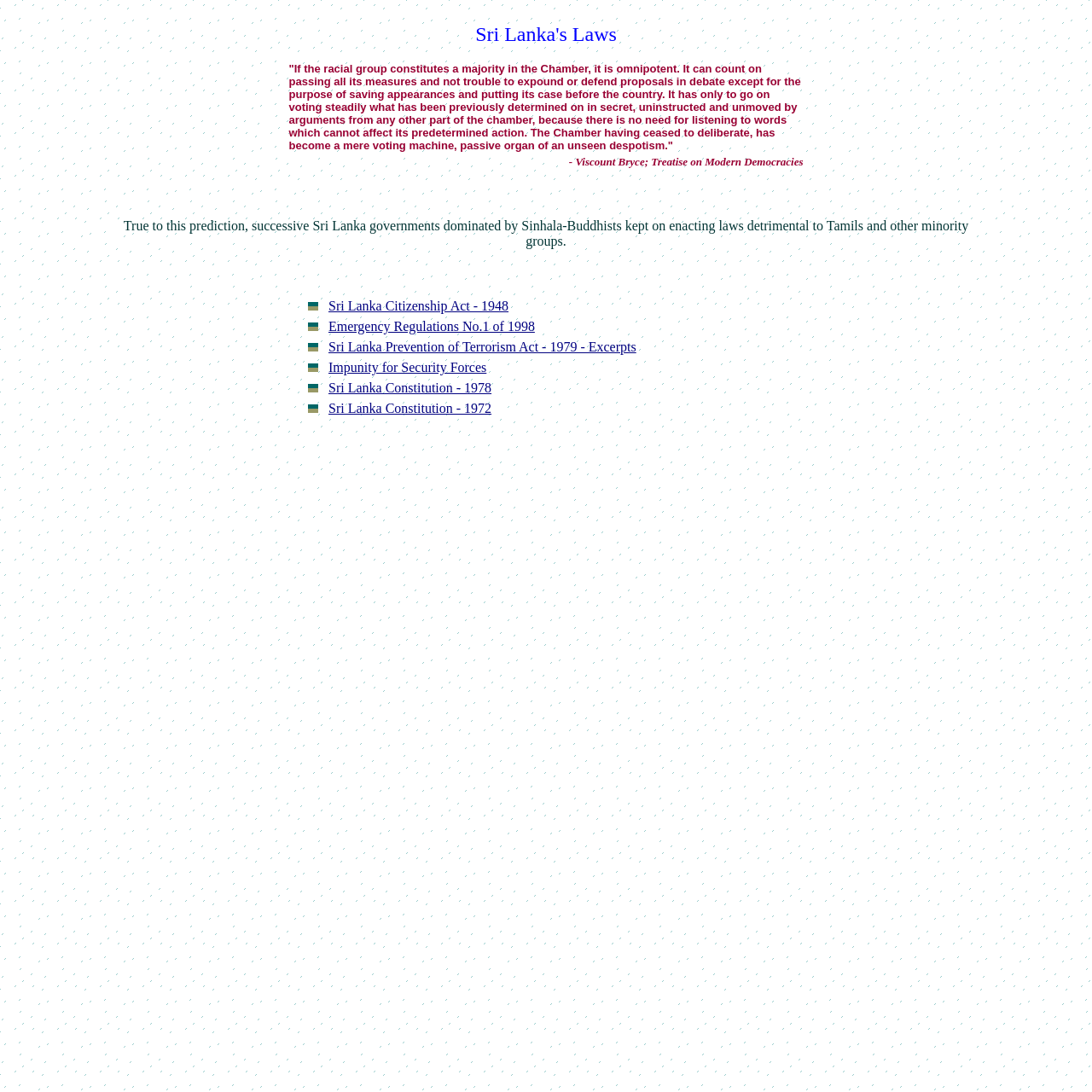Identify the bounding box of the UI element that matches this description: "Sri Lanka Constitution - 1978".

[0.301, 0.348, 0.45, 0.362]